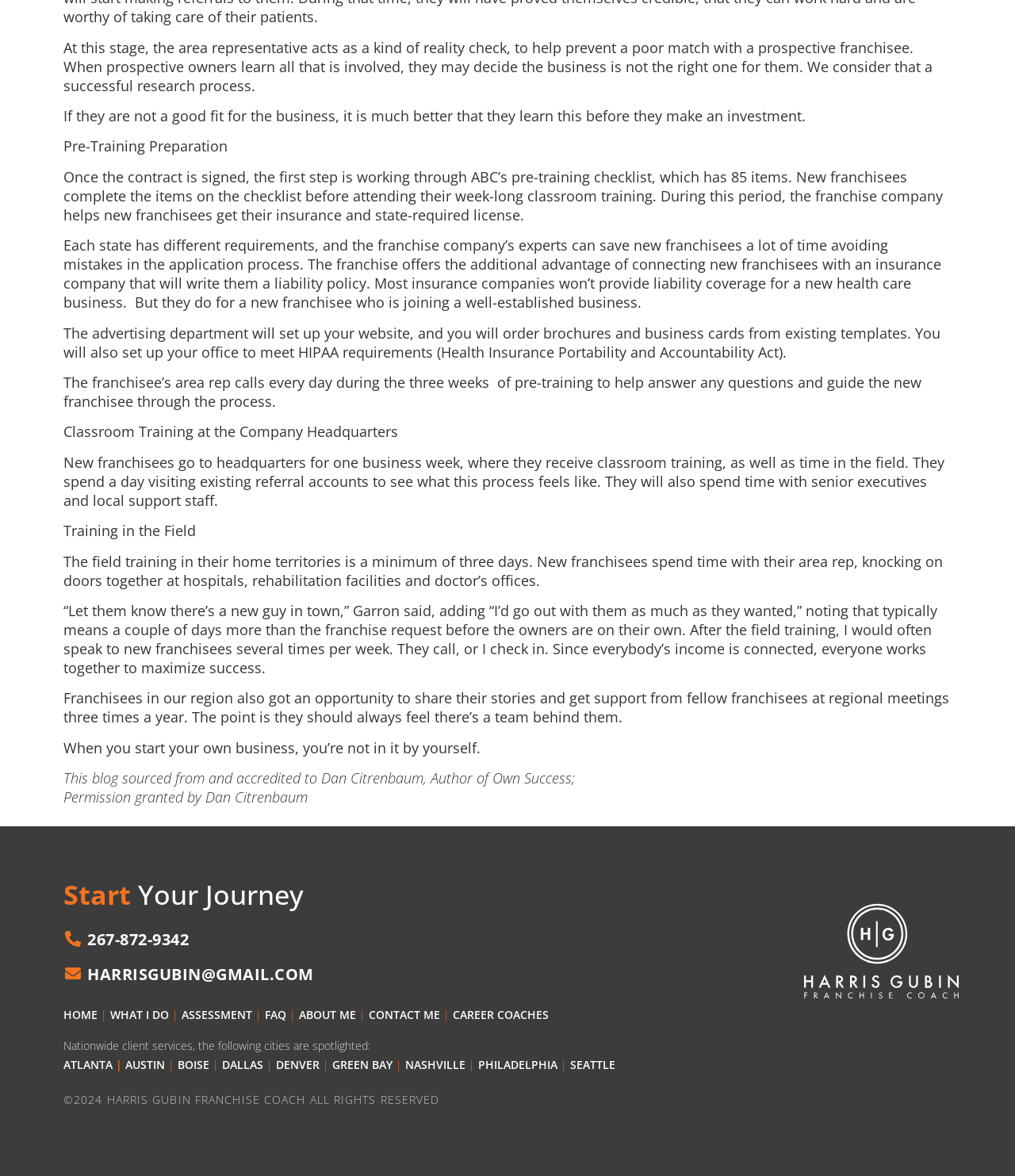How many items are in ABC's pre-training checklist?
Could you give a comprehensive explanation in response to this question?

According to the webpage, new franchisees complete the items on the checklist before attending their week-long classroom training, and the checklist has 85 items.